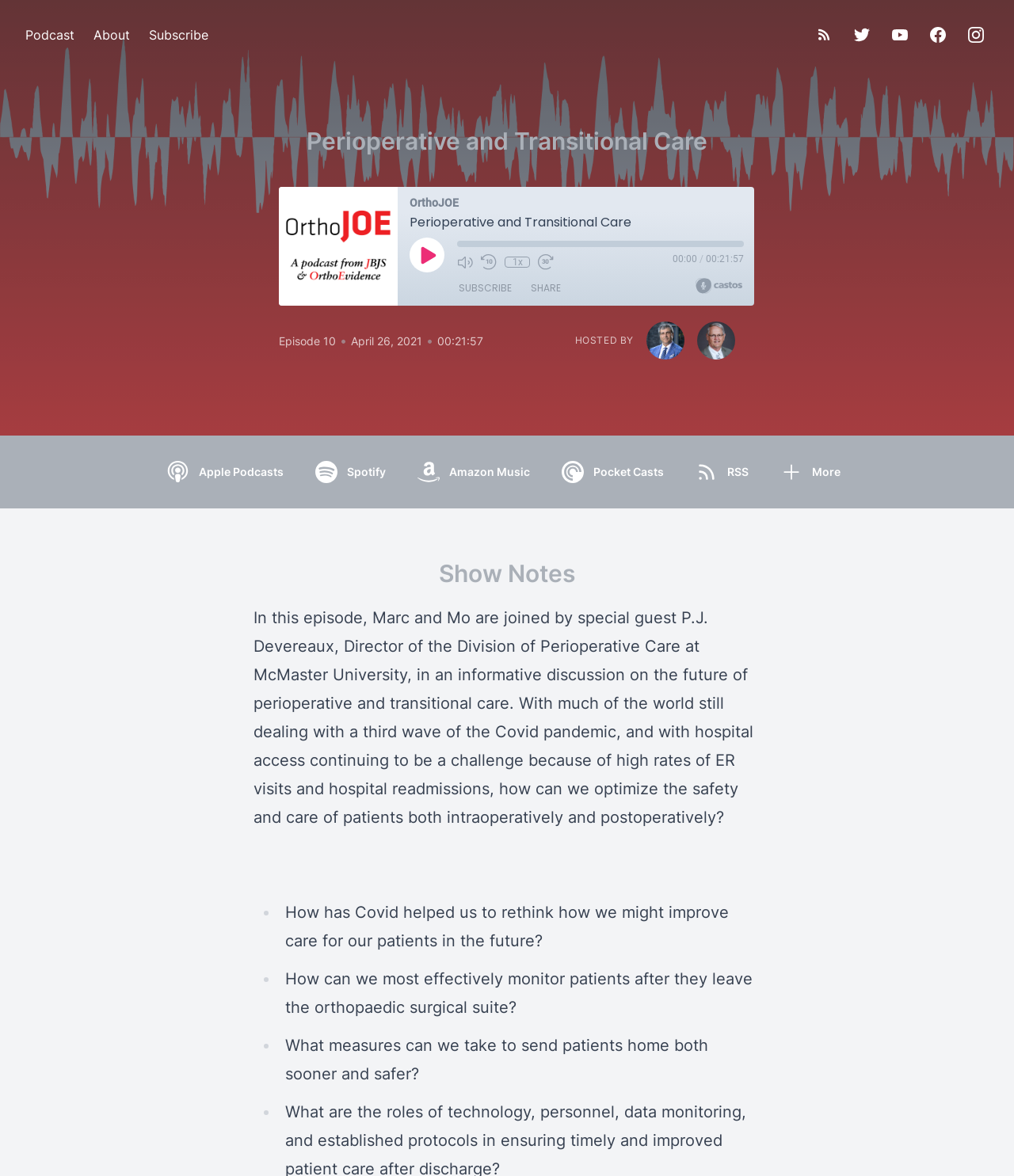Provide a thorough description of this webpage.

This webpage is about a podcast episode titled "Perioperative and Transitional Care" with a focus on the future of care. At the top, there are five links: "Podcast", "About", "Subscribe", and two social media links. On the right side of the top section, there is an RSS feed link accompanied by a small image.

Below the top section, there is a large heading "Perioperative and Transitional Care" with an image to its right. Underneath, there is a text "OrthoJOE" and a "Play" button. To the right of the "Play" button, there are several audio control buttons, including "Seek", "Mute", "Rewind 10 seconds", "Playback Speed", and "Fast Forward 30 seconds". The current time and total duration of the podcast are displayed next to these buttons.

On the right side of the page, there are three buttons: "SUBSCRIBE", "SHARE", and a link to "Broadcast by Castos". Below these buttons, there is information about the episode, including the title "Episode 10", the release date "April 26, 2021", and the duration "00:21:57". The hosts of the episode, Mohit Bhandari, MD, and Marc Swiontkowski, MD, are listed with their names and images.

Further down, there are links to popular podcast platforms, including Apple Podcasts, Spotify, Amazon Music, Pocket Casts, RSS, and More. Below these links, there is a heading "Show Notes" followed by a summary of the episode. The summary discusses the topic of perioperative and transitional care, including how to optimize patient safety and care during the Covid pandemic. There are also three bullet points highlighting key discussion points in the episode.